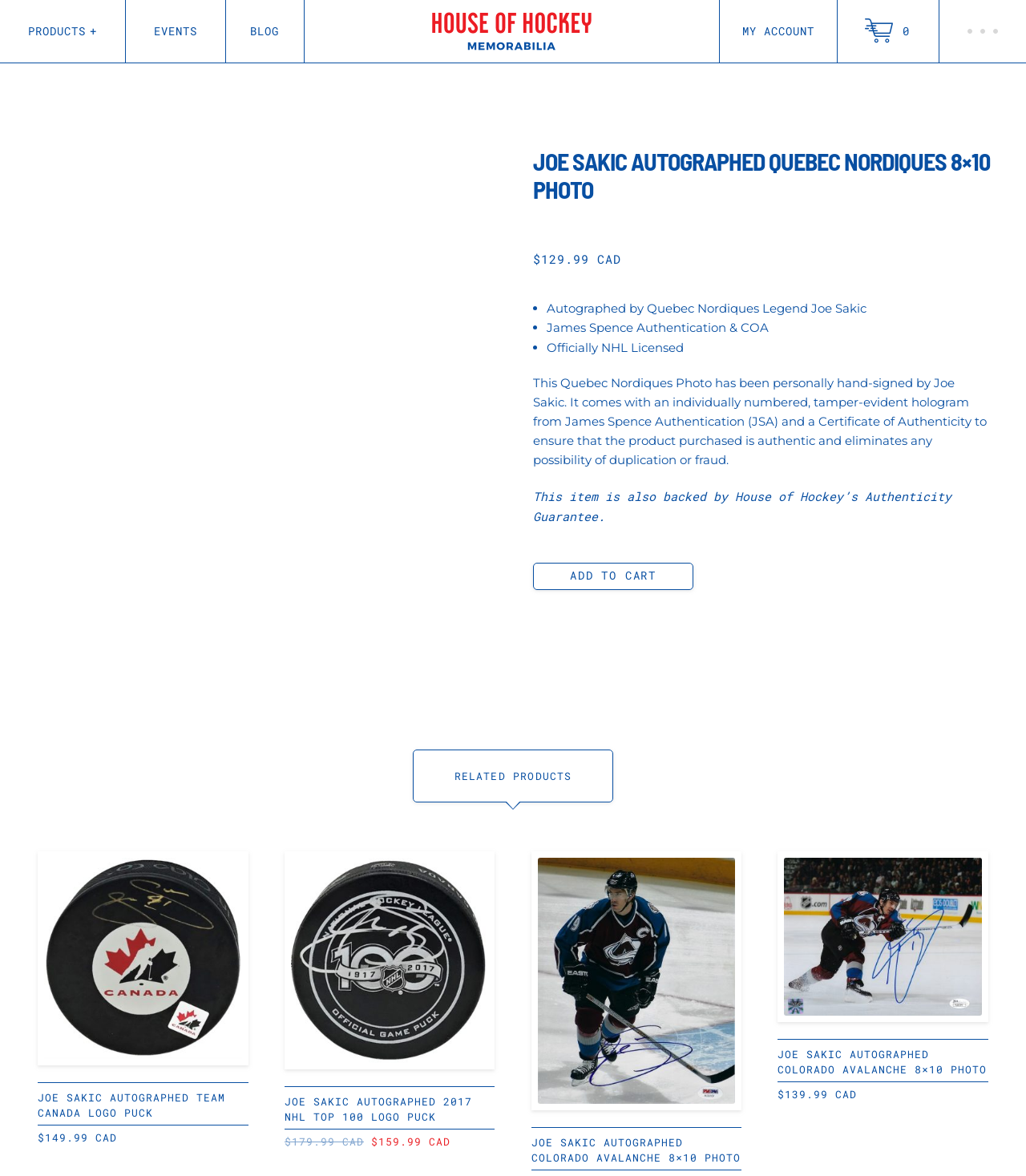Determine the bounding box for the UI element as described: "title="sakic 8x10 001 (2)"". The coordinates should be represented as four float numbers between 0 and 1, formatted as [left, top, right, bottom].

[0.035, 0.108, 0.48, 0.454]